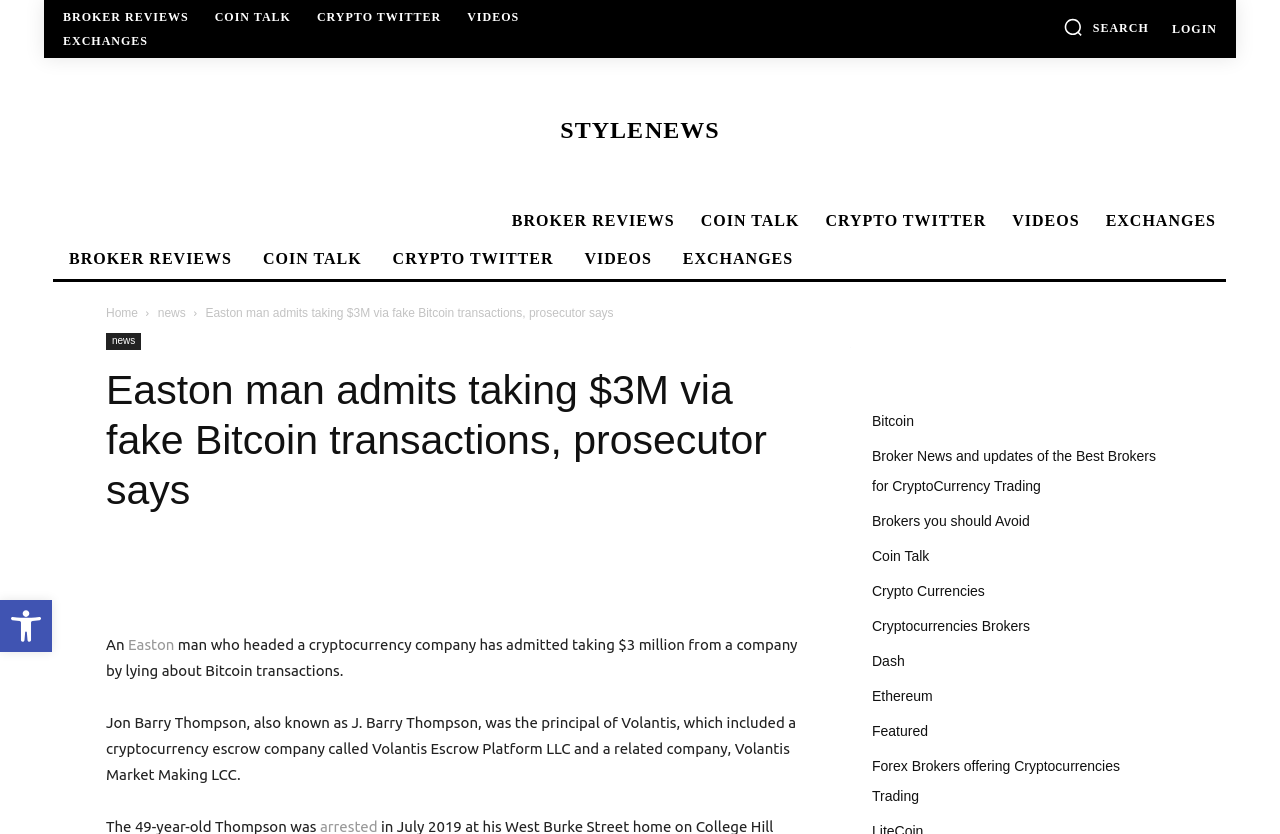Find and indicate the bounding box coordinates of the region you should select to follow the given instruction: "Read the news".

[0.123, 0.367, 0.145, 0.383]